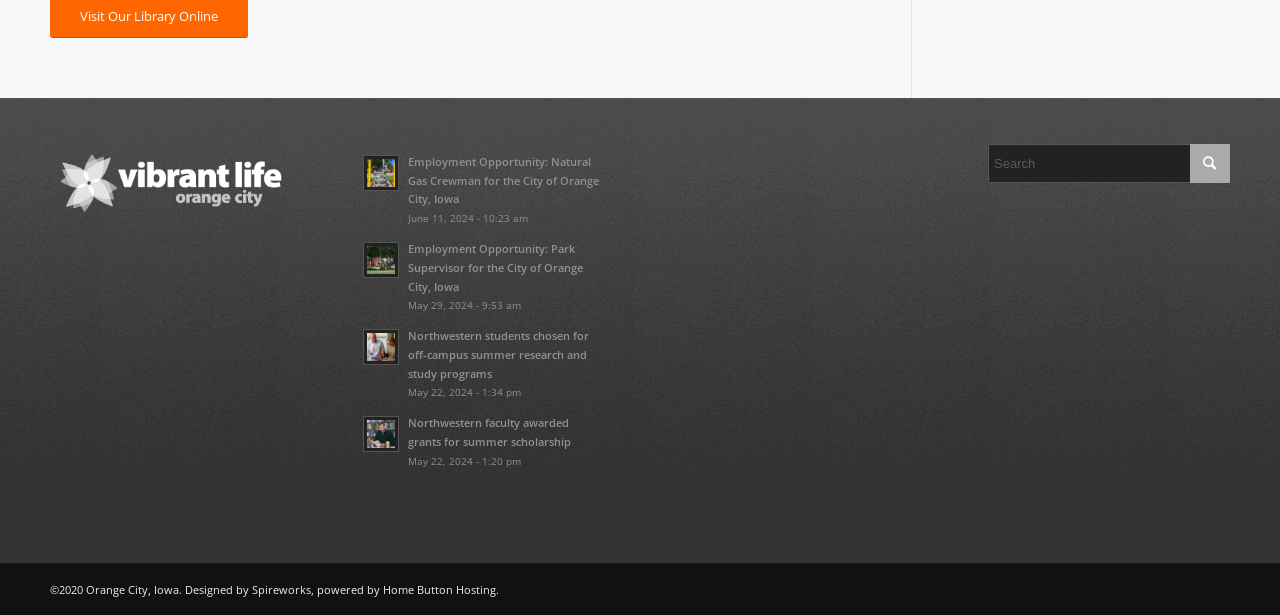What is the text of the search box?
Respond to the question with a well-detailed and thorough answer.

I found the text of the search box by looking at the searchbox element with the text 'Search' which is a child of the search element.